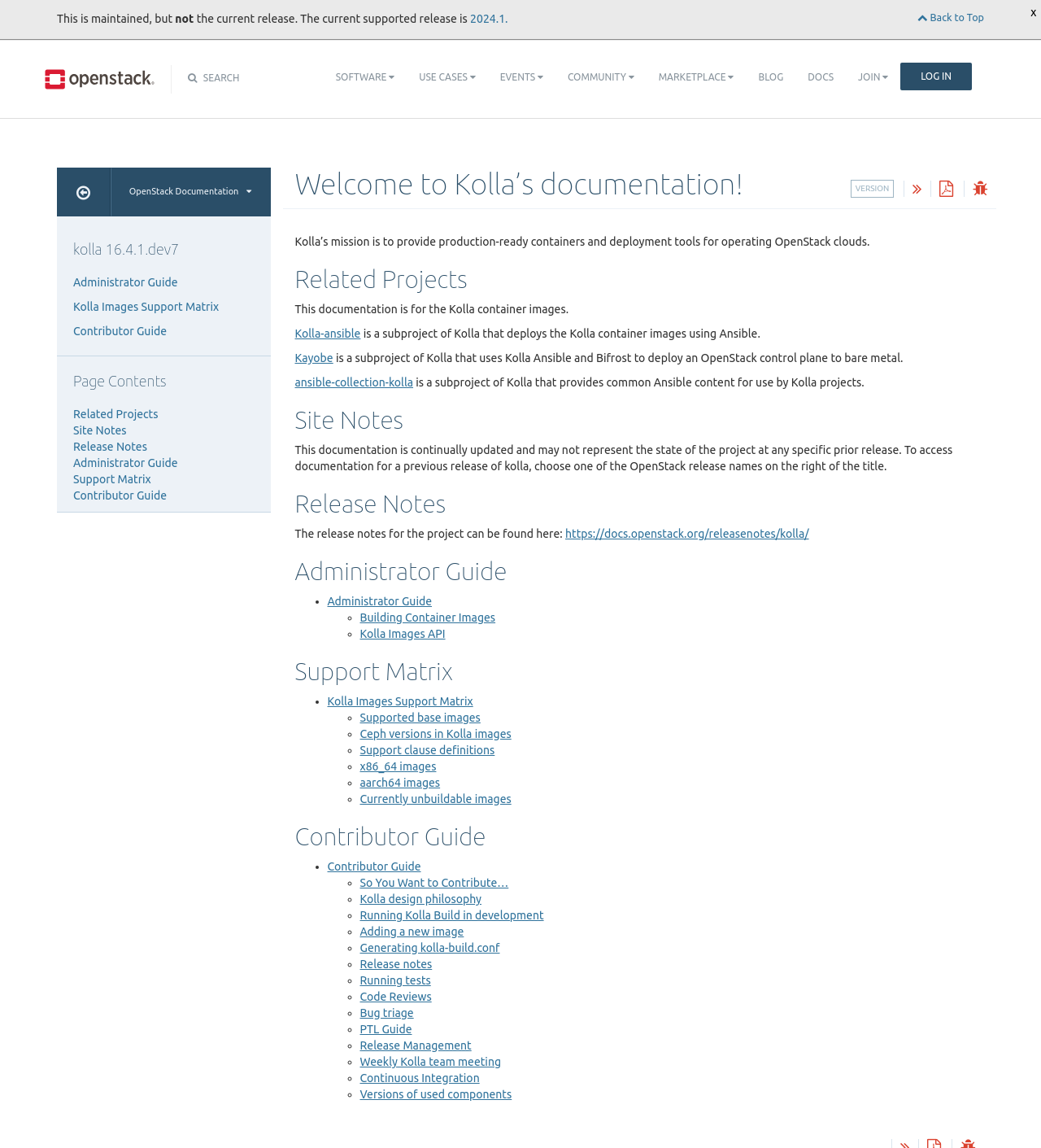Extract the main title from the webpage.

Welcome to Kolla’s documentation!